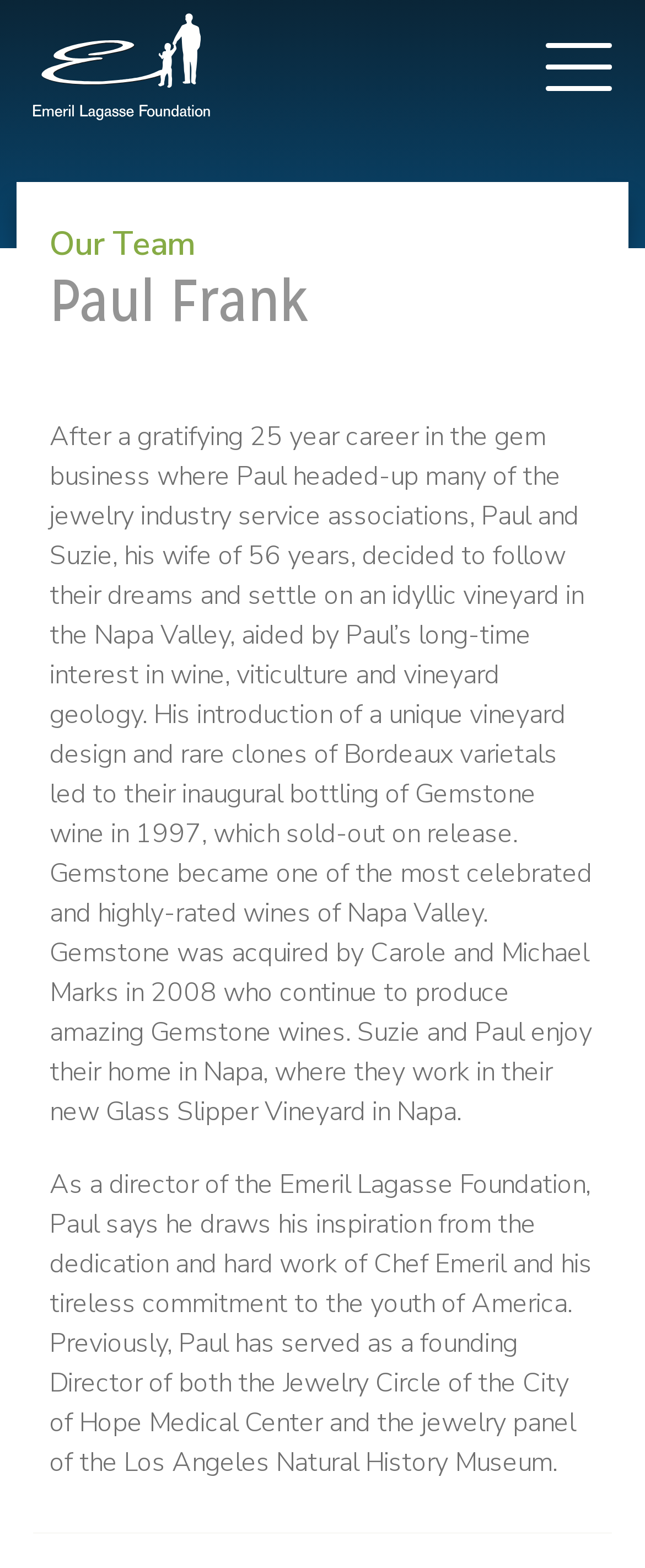Where is Paul's new vineyard located?
Examine the image and give a concise answer in one word or a short phrase.

Napa Valley